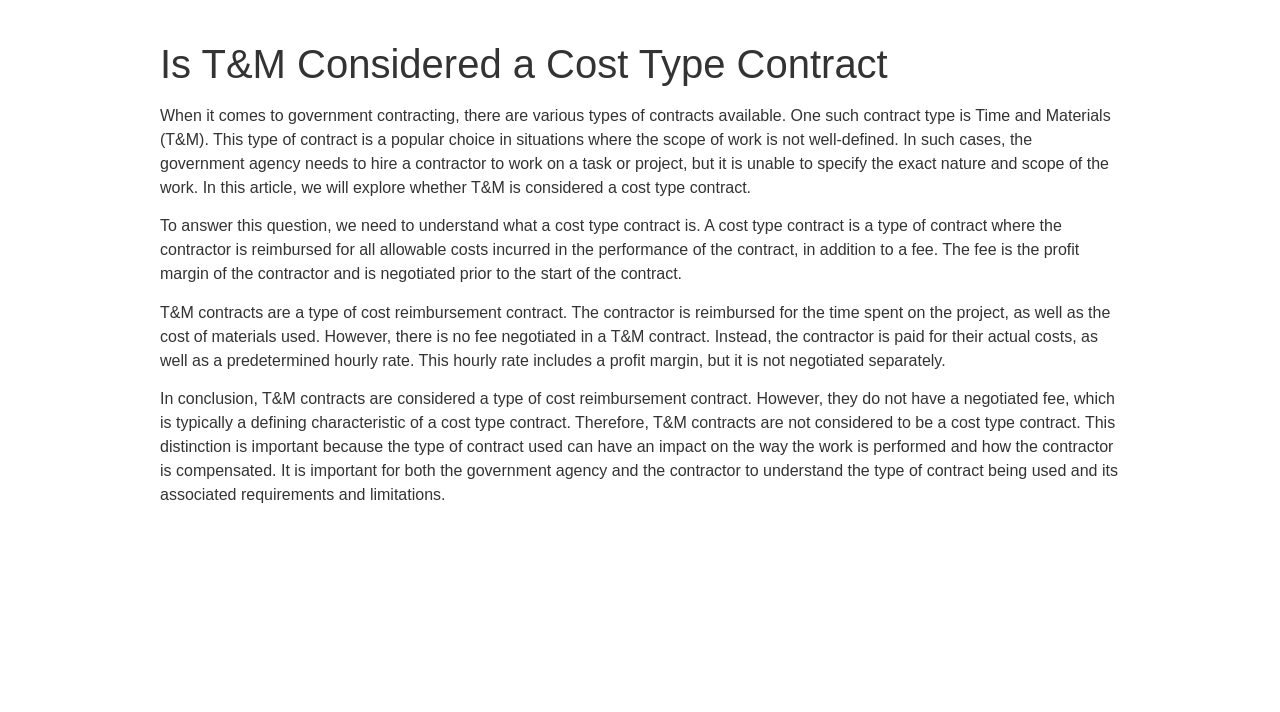Is T&M a cost type contract?
Could you give a comprehensive explanation in response to this question?

The webpage explains that T&M contracts do not have a negotiated fee, which is typically a defining characteristic of a cost type contract, therefore, T&M contracts are not considered to be a cost type contract.